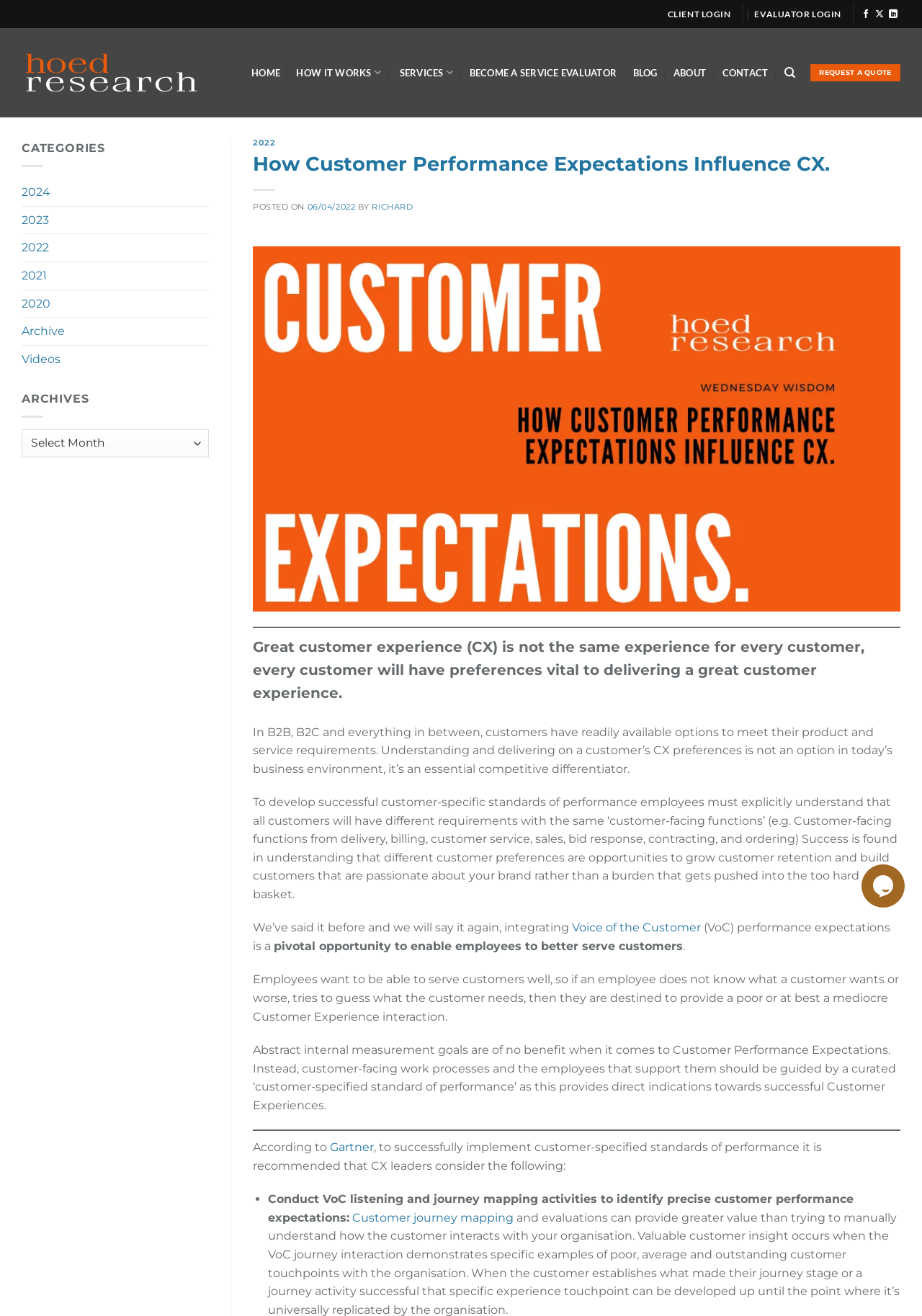What is the name of the author of the article? From the image, respond with a single word or brief phrase.

Richard